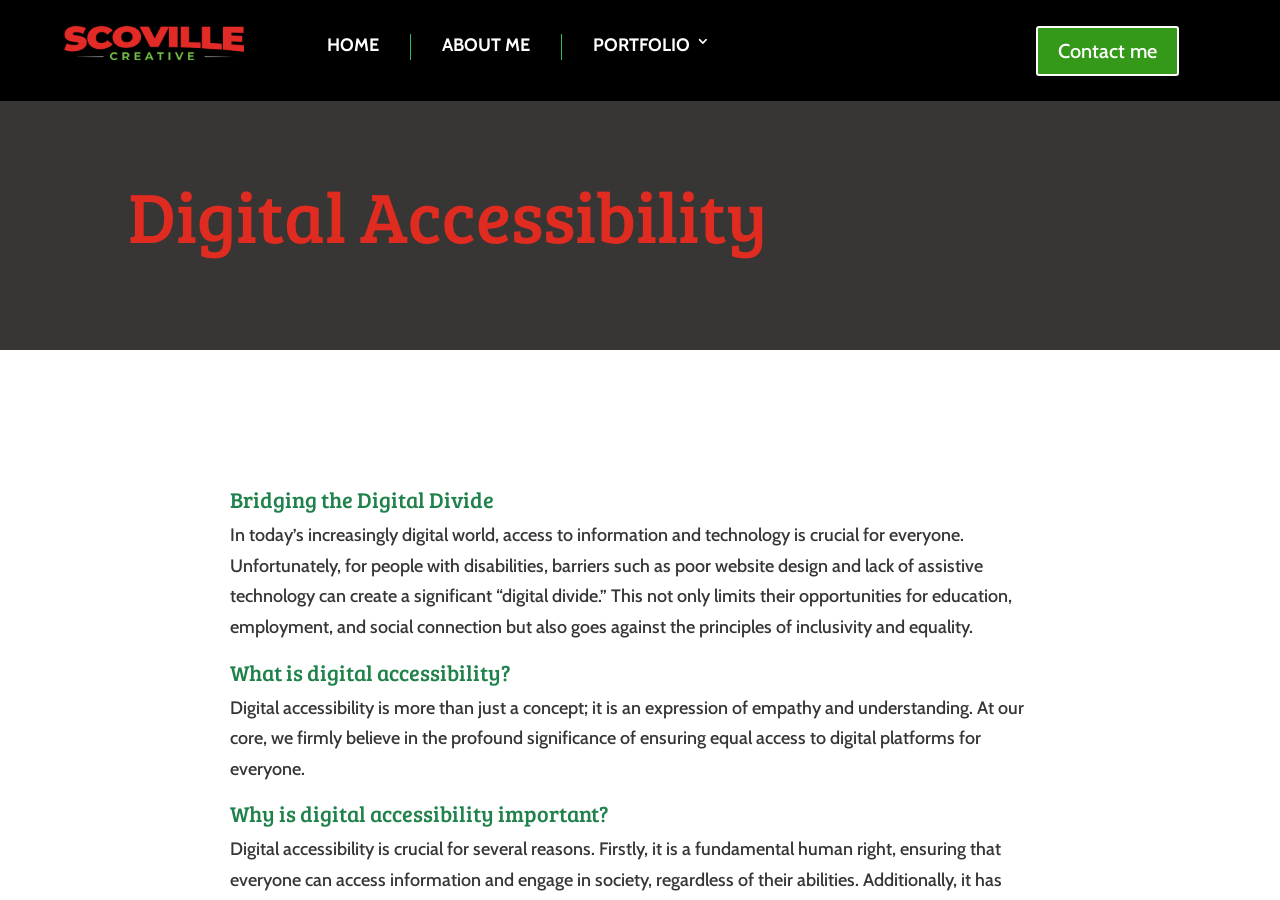Convey a detailed summary of the webpage, mentioning all key elements.

The webpage is about digital accessibility, with a prominent logo of Scoville Creative at the top left corner. The top navigation menu consists of five links: "Skip to content", "HOME", "ABOUT ME", "PORTFOLIO 3", and "Contact me", arranged from left to right. 

Below the navigation menu, there is a main heading "Digital Accessibility" that spans across the top half of the page. Underneath, there is a subheading "Bridging the Digital Divide" that is centered on the page. 

The main content of the page is divided into three sections. The first section starts with a paragraph of text that discusses the importance of access to information and technology in today's digital world. The text is arranged in five lines, with each line building upon the previous one to form a cohesive thought. 

The second section is headed by "What is digital accessibility?" and provides a detailed explanation of the concept. The text is a single paragraph that spans across the width of the page. 

The third and final section is headed by "Why is digital accessibility important?" and is currently not expanded, suggesting that there may be more content available if the user interacts with it.